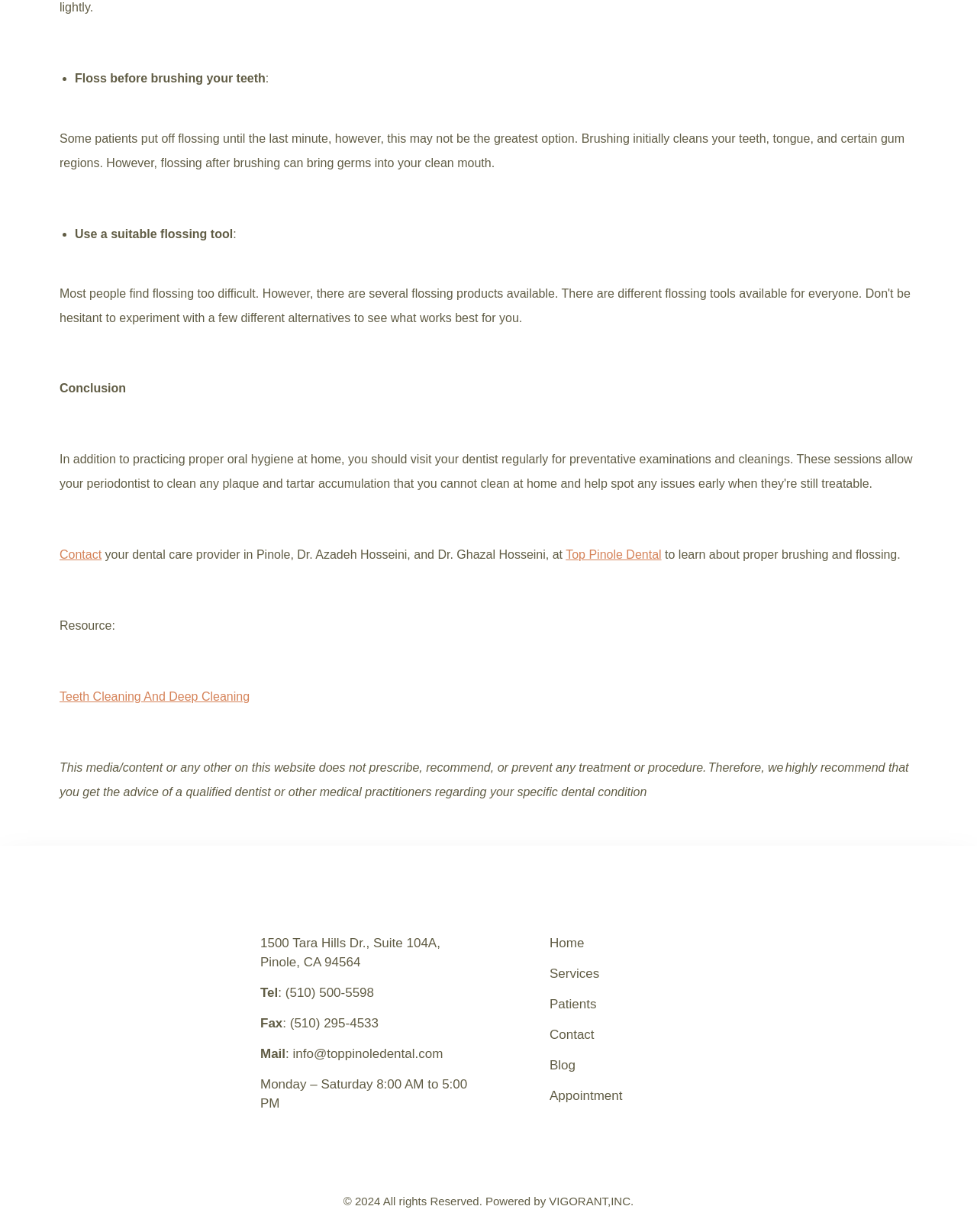Identify the bounding box coordinates necessary to click and complete the given instruction: "Click Top Pinole Dental".

[0.579, 0.445, 0.677, 0.455]